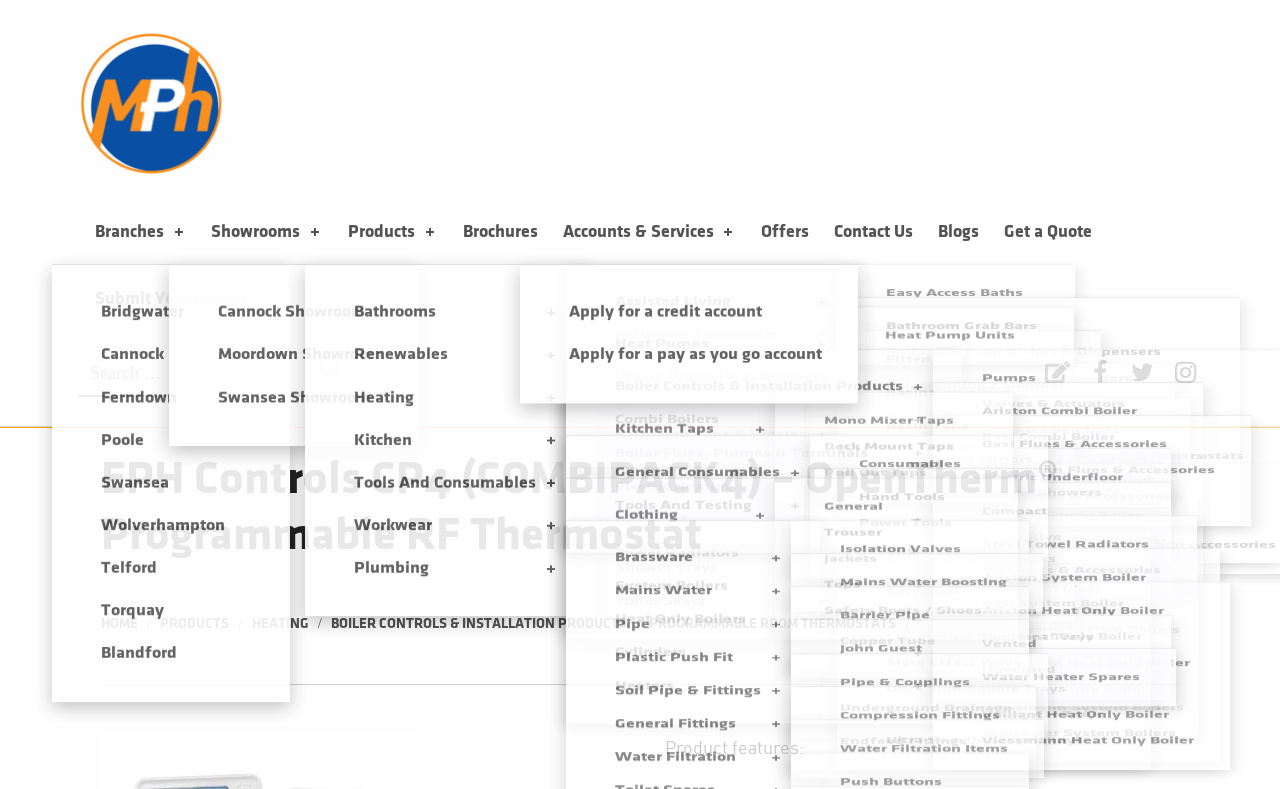Given the element description, predict the bounding box coordinates in the format (top-left x, top-left y, bottom-right x, bottom-right y), using floating point numbers between 0 and 1: parent_node: MPH

[0.06, 0.12, 0.176, 0.141]